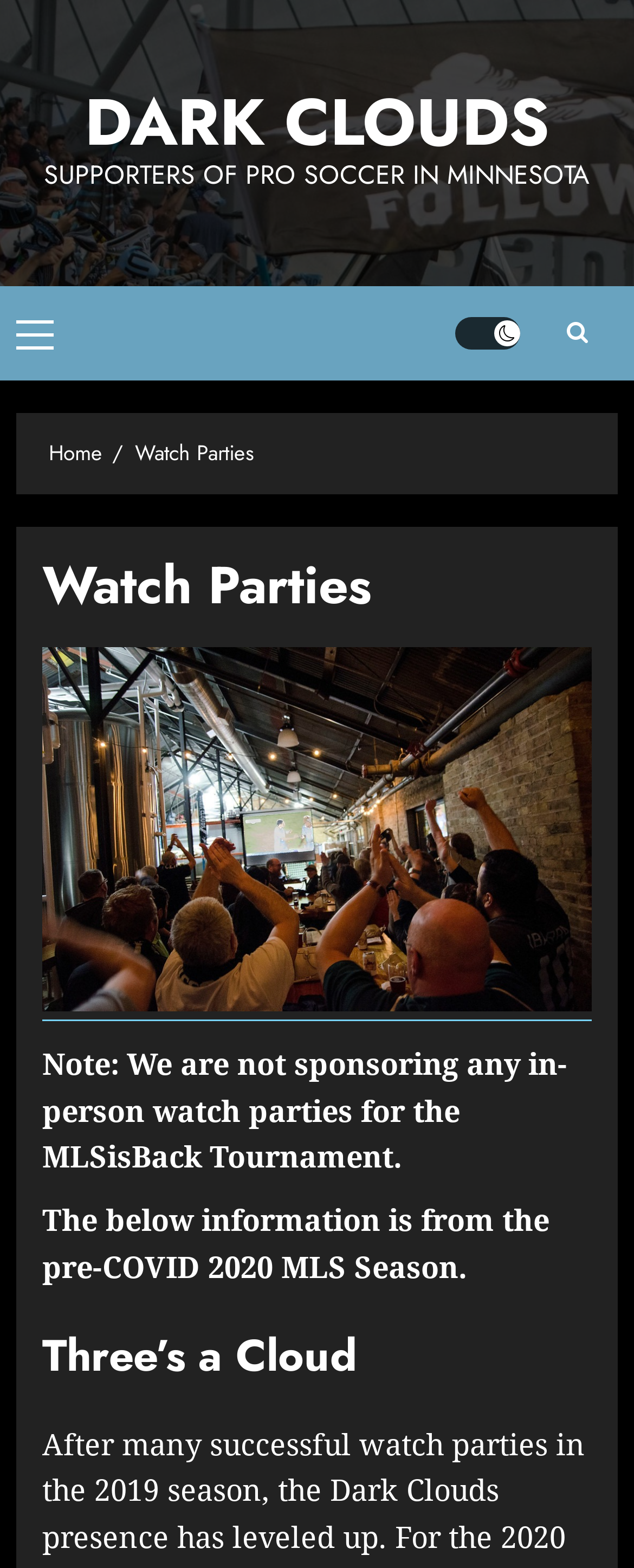What is the location of a watch party?
Please use the image to provide an in-depth answer to the question.

The link 'Watch party at the Lake Monster Brewery (Photo: Daniel Mick)' and the corresponding image suggest that a watch party was held at the Lake Monster Brewery.